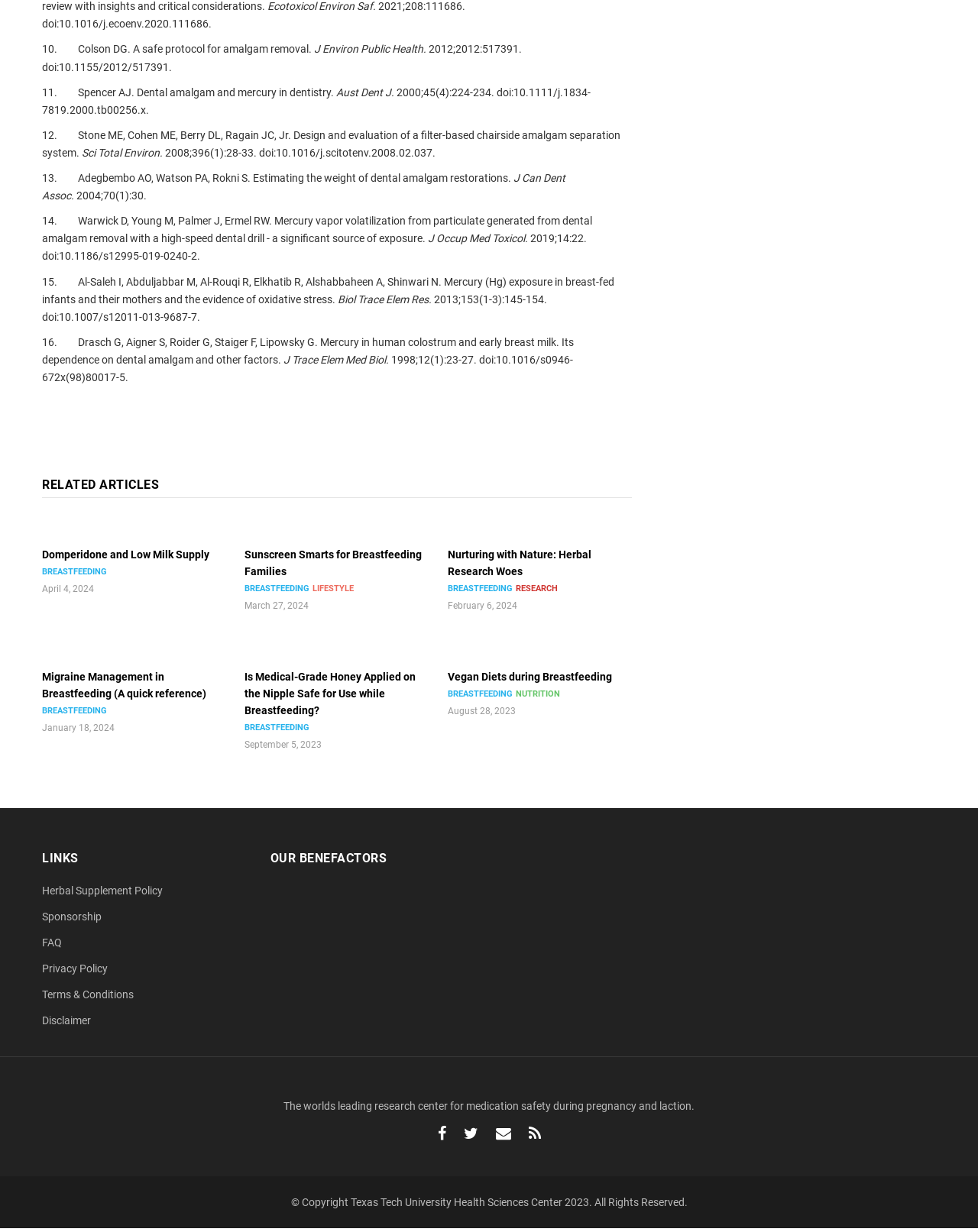What is the date of the last article?
Answer the question with just one word or phrase using the image.

January 18, 2024